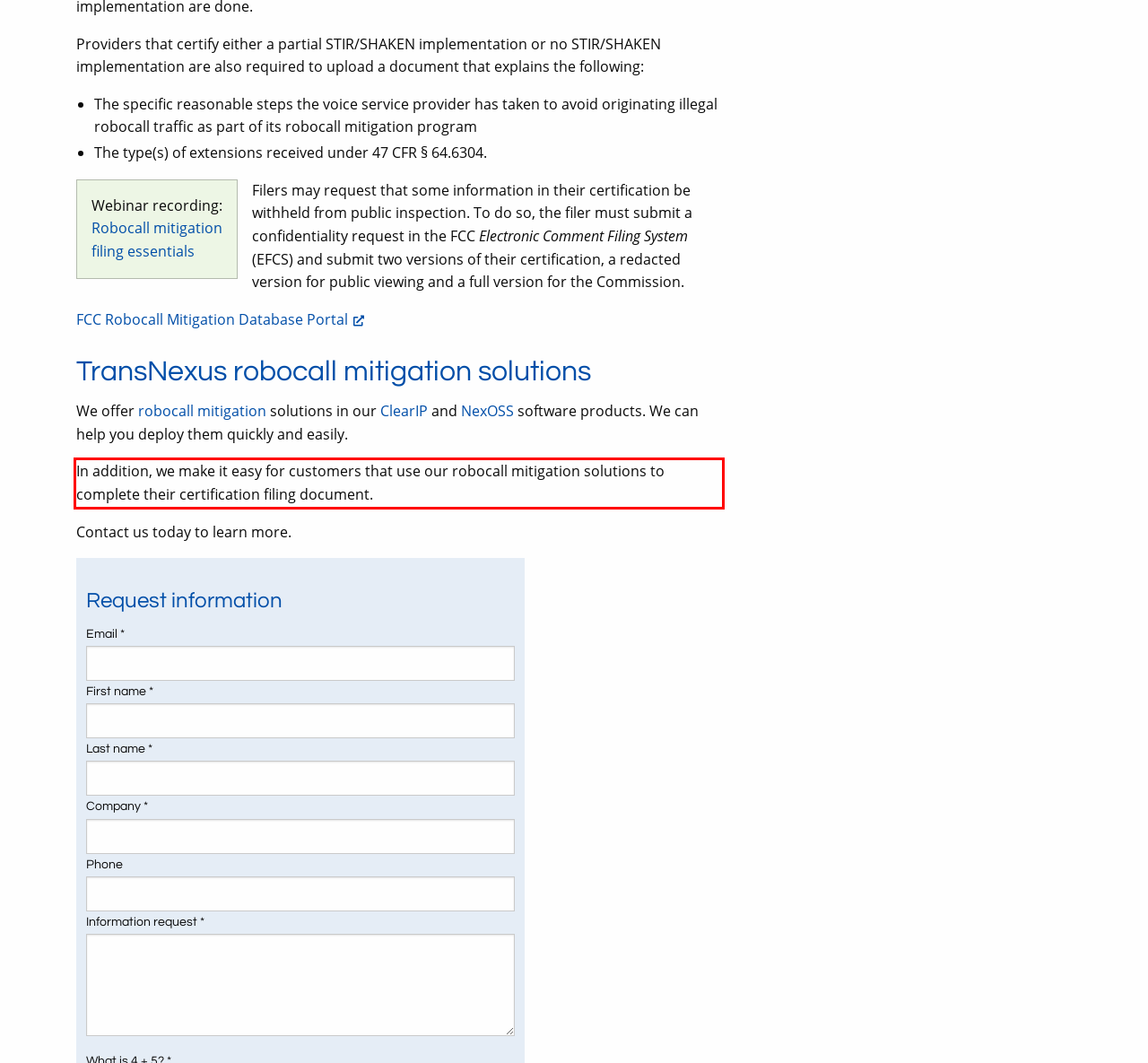Given a webpage screenshot, locate the red bounding box and extract the text content found inside it.

In addition, we make it easy for customers that use our robocall mitigation solutions to complete their certification filing document.